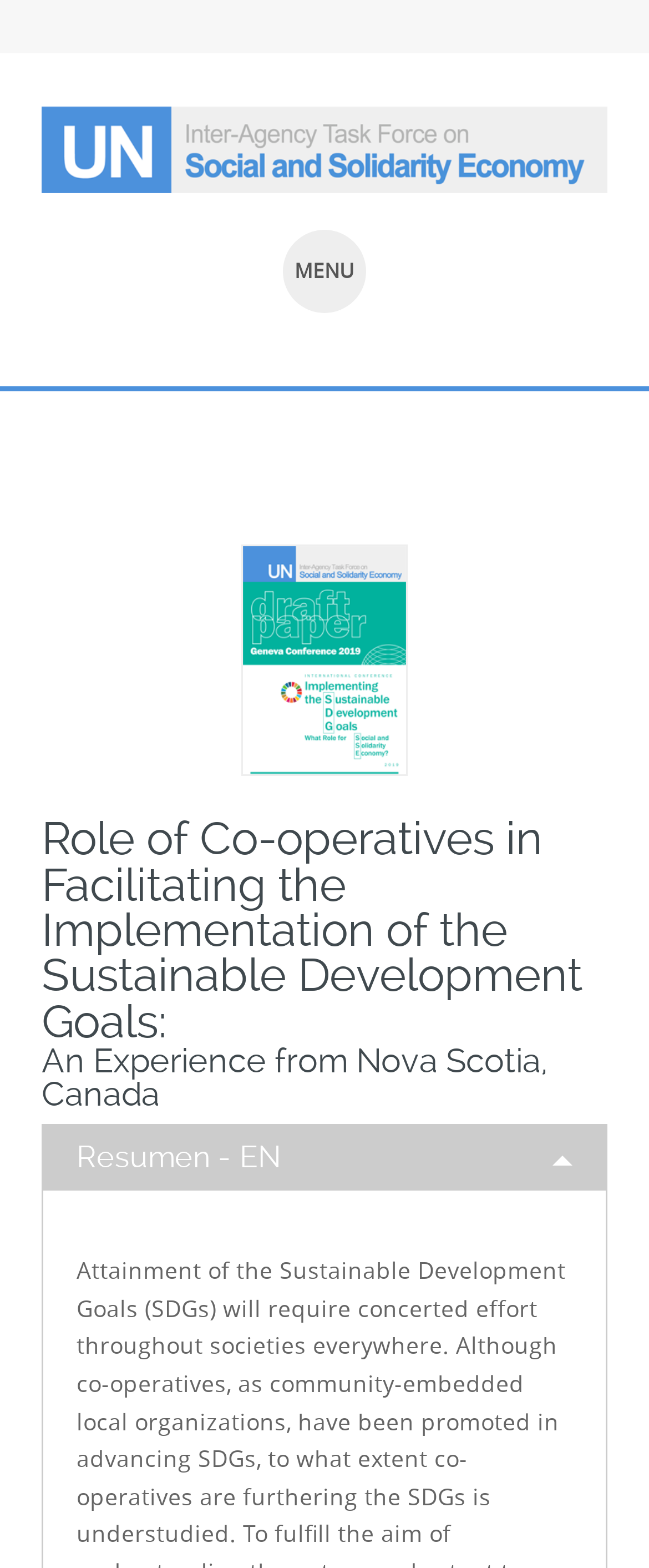What is the name of the knowledge hub?
Based on the image content, provide your answer in one word or a short phrase.

SSE Knowledge Hub for the SDGs